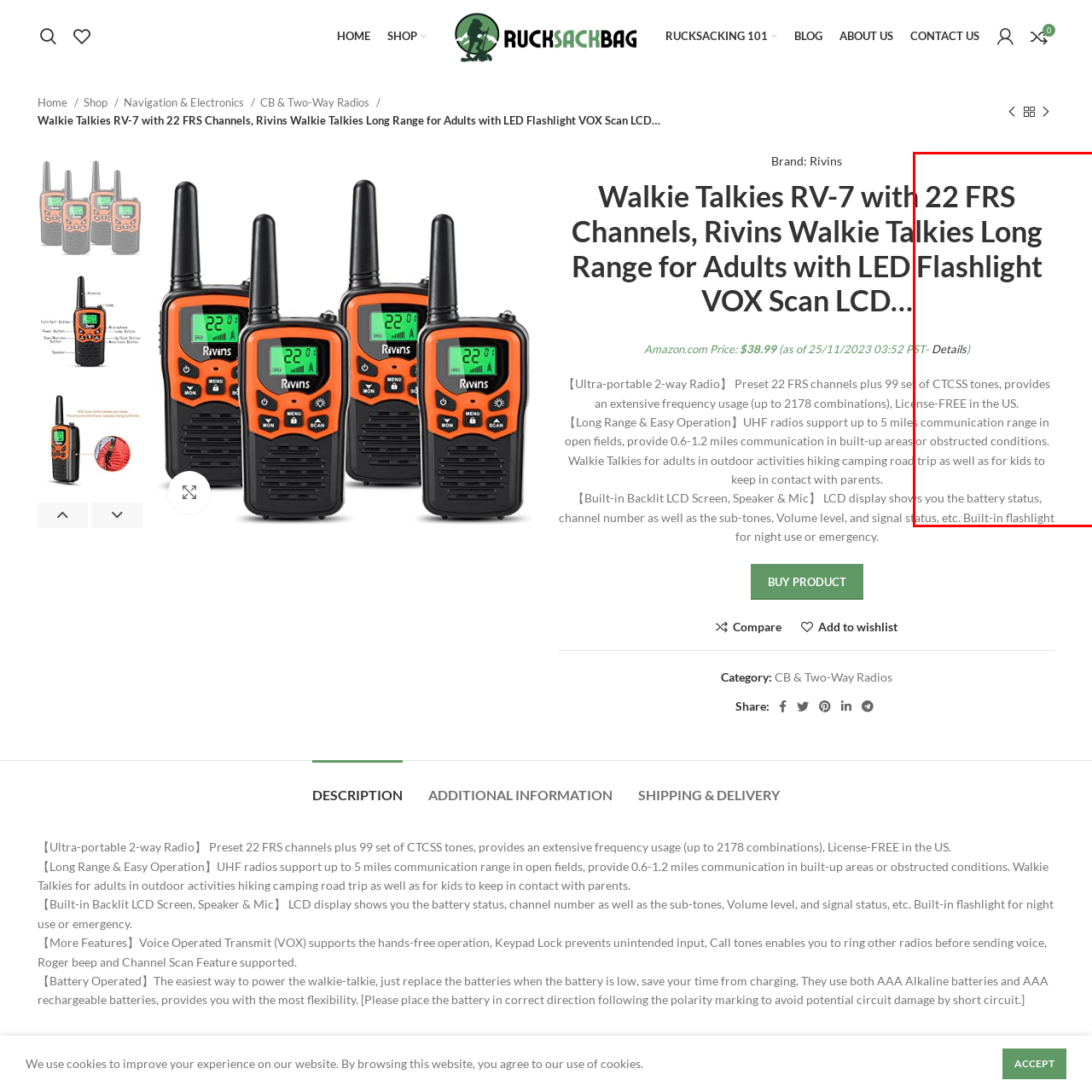What type of batteries are compatible with the Rivins RV-7 Walkie Talkies?
Inspect the highlighted part of the image and provide a single word or phrase as your answer.

AAA alkaline and rechargeable